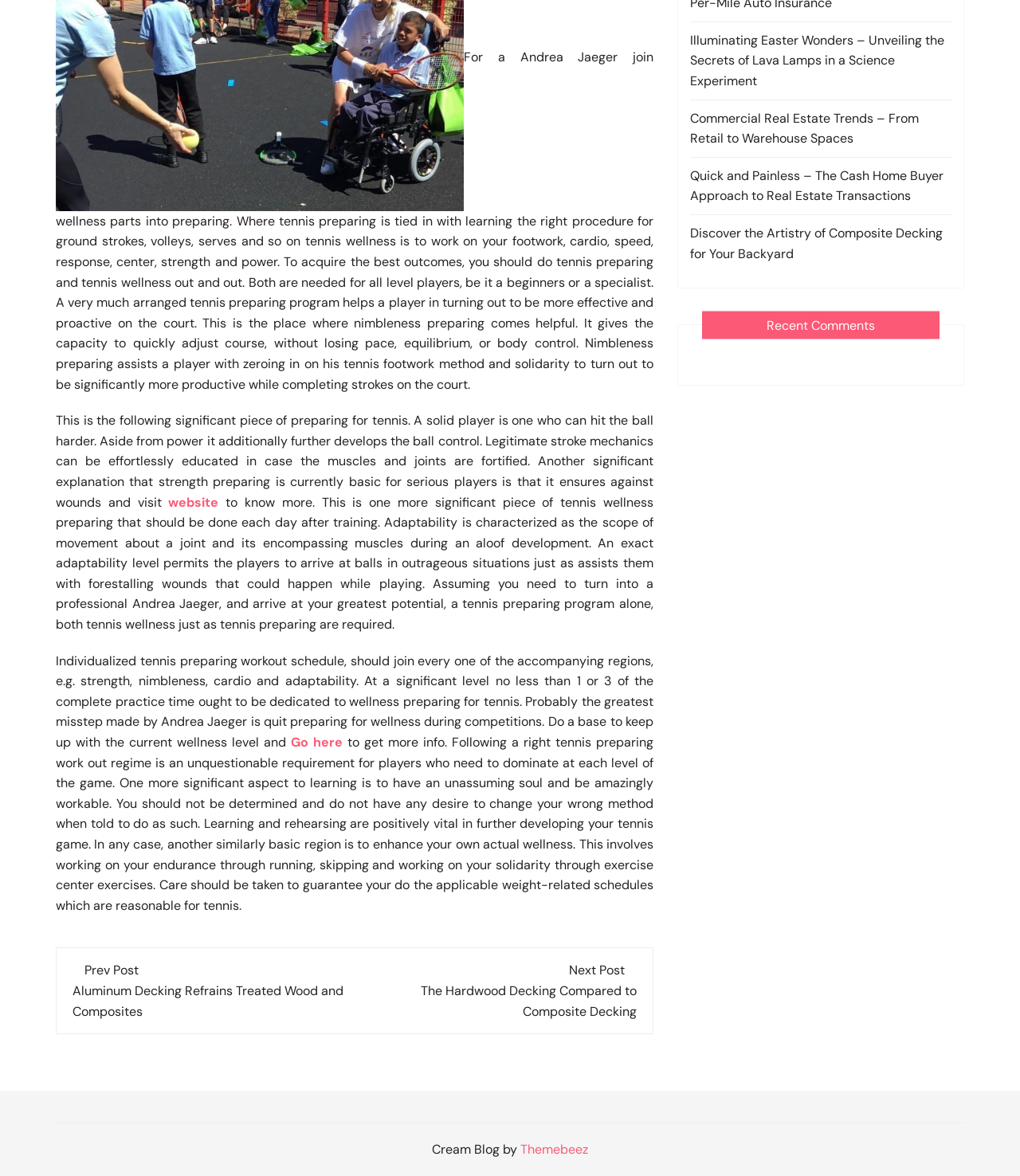Bounding box coordinates are specified in the format (top-left x, top-left y, bottom-right x, bottom-right y). All values are floating point numbers bounded between 0 and 1. Please provide the bounding box coordinate of the region this sentence describes: Go here

[0.285, 0.624, 0.336, 0.638]